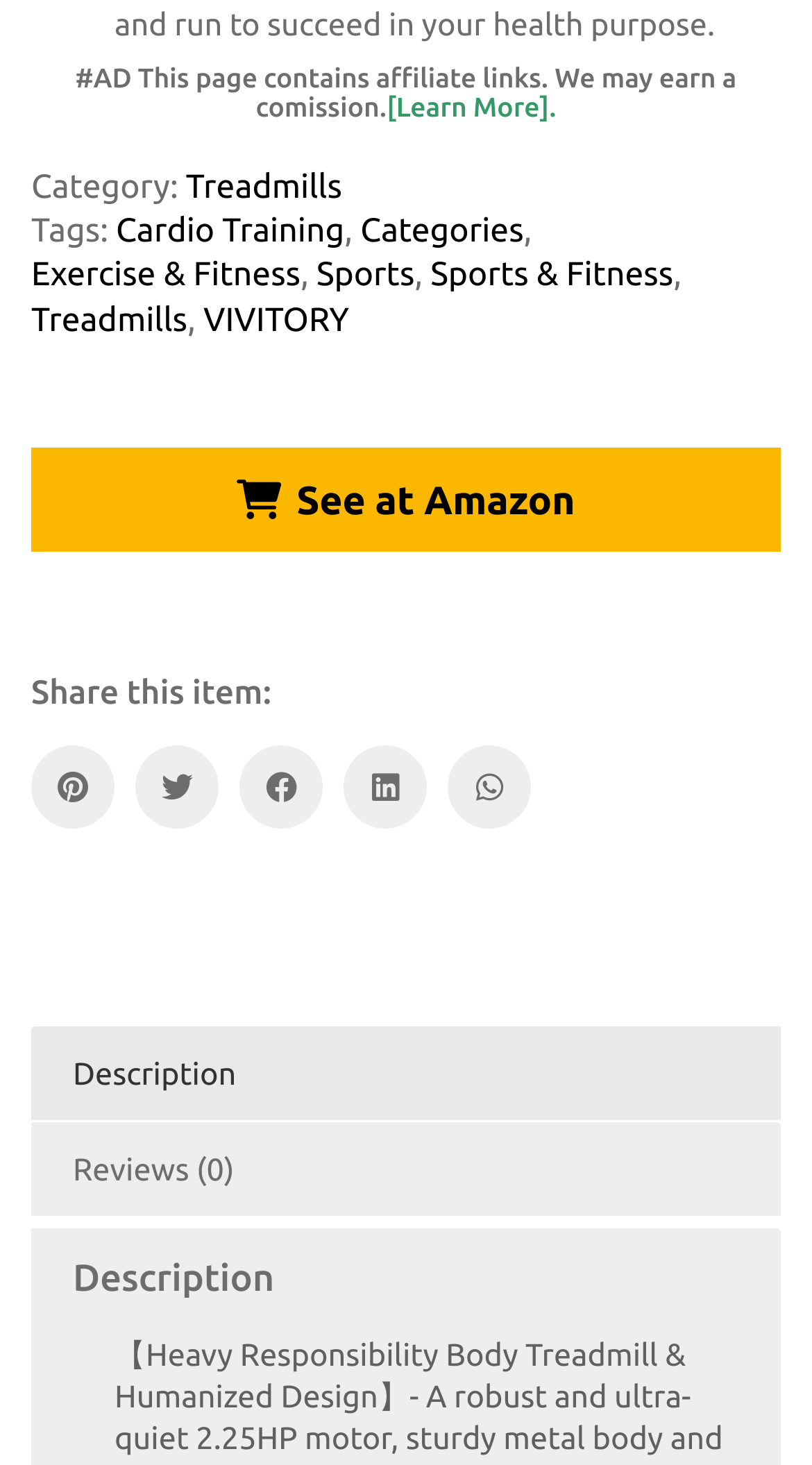Provide a one-word or one-phrase answer to the question:
What social media platforms can be used to share this item?

Pinterest, Twitter, Facebook, LinkedIn, WhatsApp